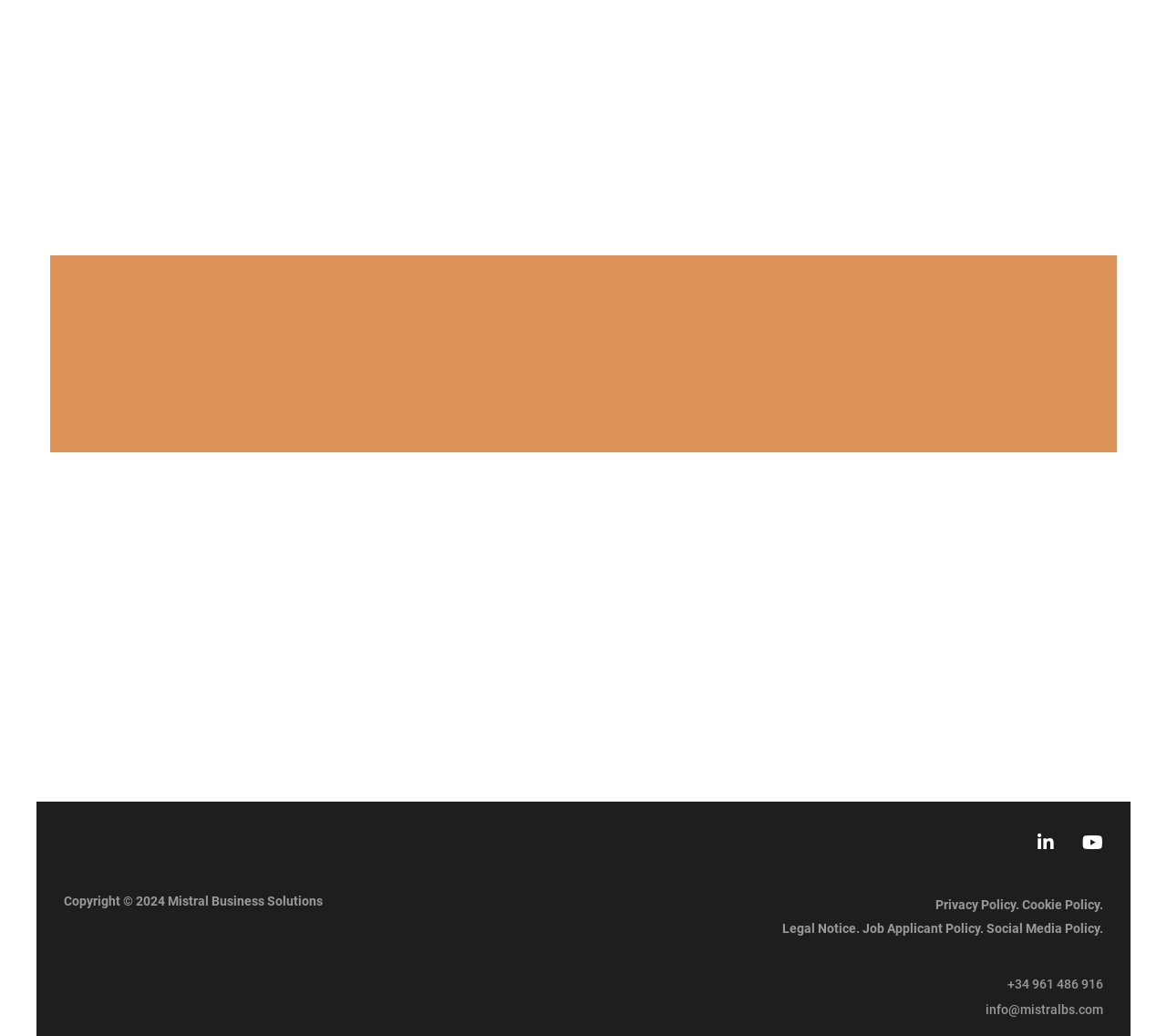Determine the bounding box coordinates for the clickable element to execute this instruction: "Read Servihabitat case study". Provide the coordinates as four float numbers between 0 and 1, i.e., [left, top, right, bottom].

[0.043, 0.463, 0.488, 0.686]